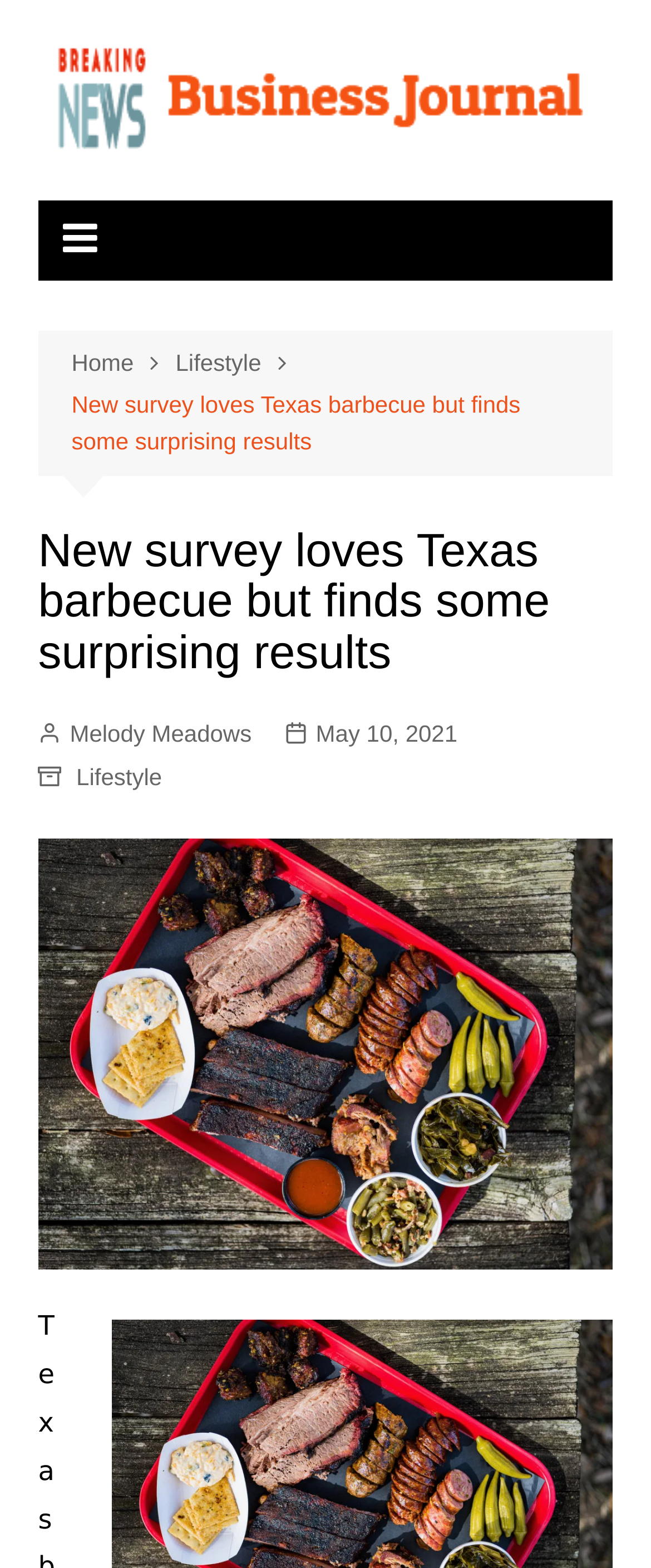Locate and extract the text of the main heading on the webpage.

New survey loves Texas barbecue but finds some surprising results